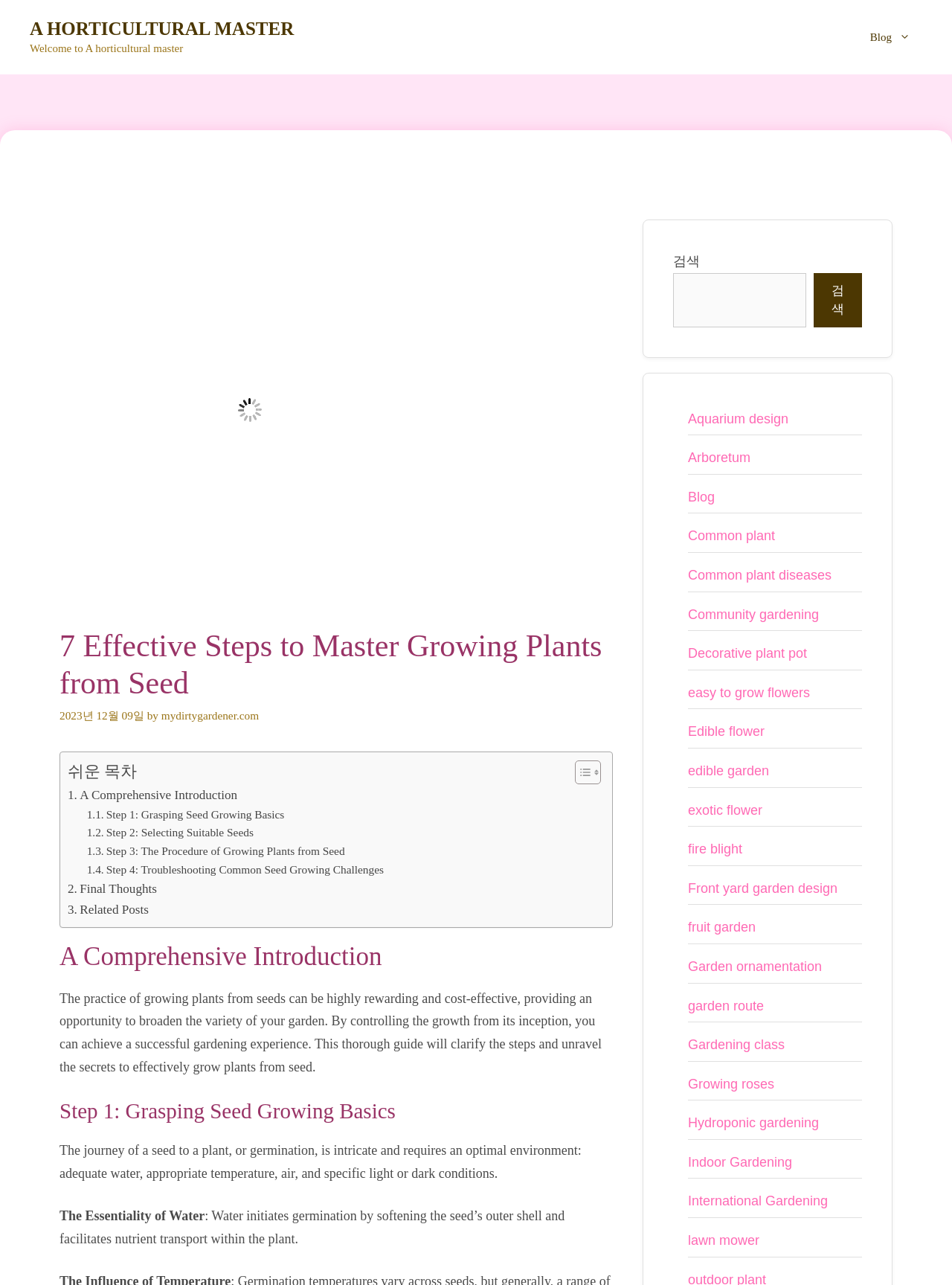Kindly determine the bounding box coordinates for the clickable area to achieve the given instruction: "Read the 'A Comprehensive Introduction' section".

[0.062, 0.732, 0.644, 0.757]